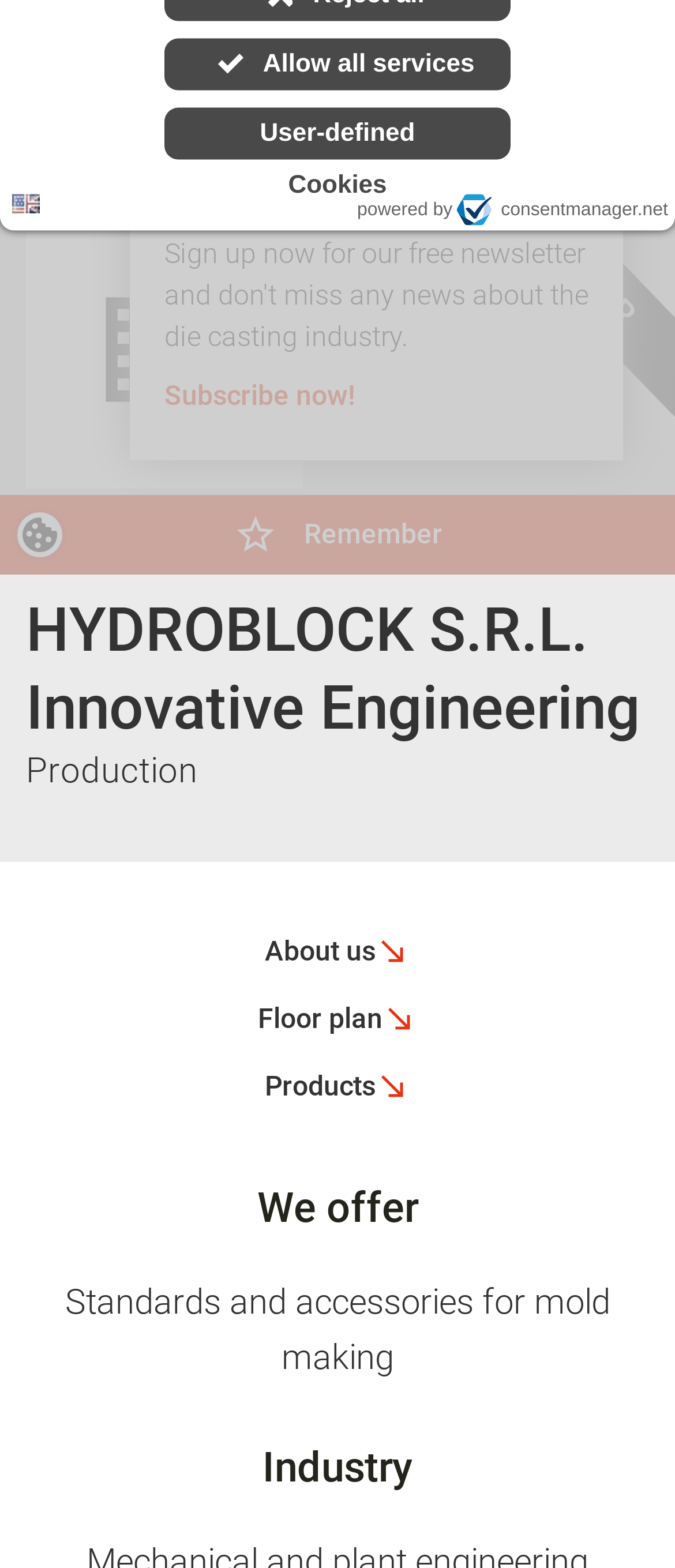Identify the bounding box for the UI element that is described as follows: "Press".

[0.038, 0.287, 0.156, 0.341]